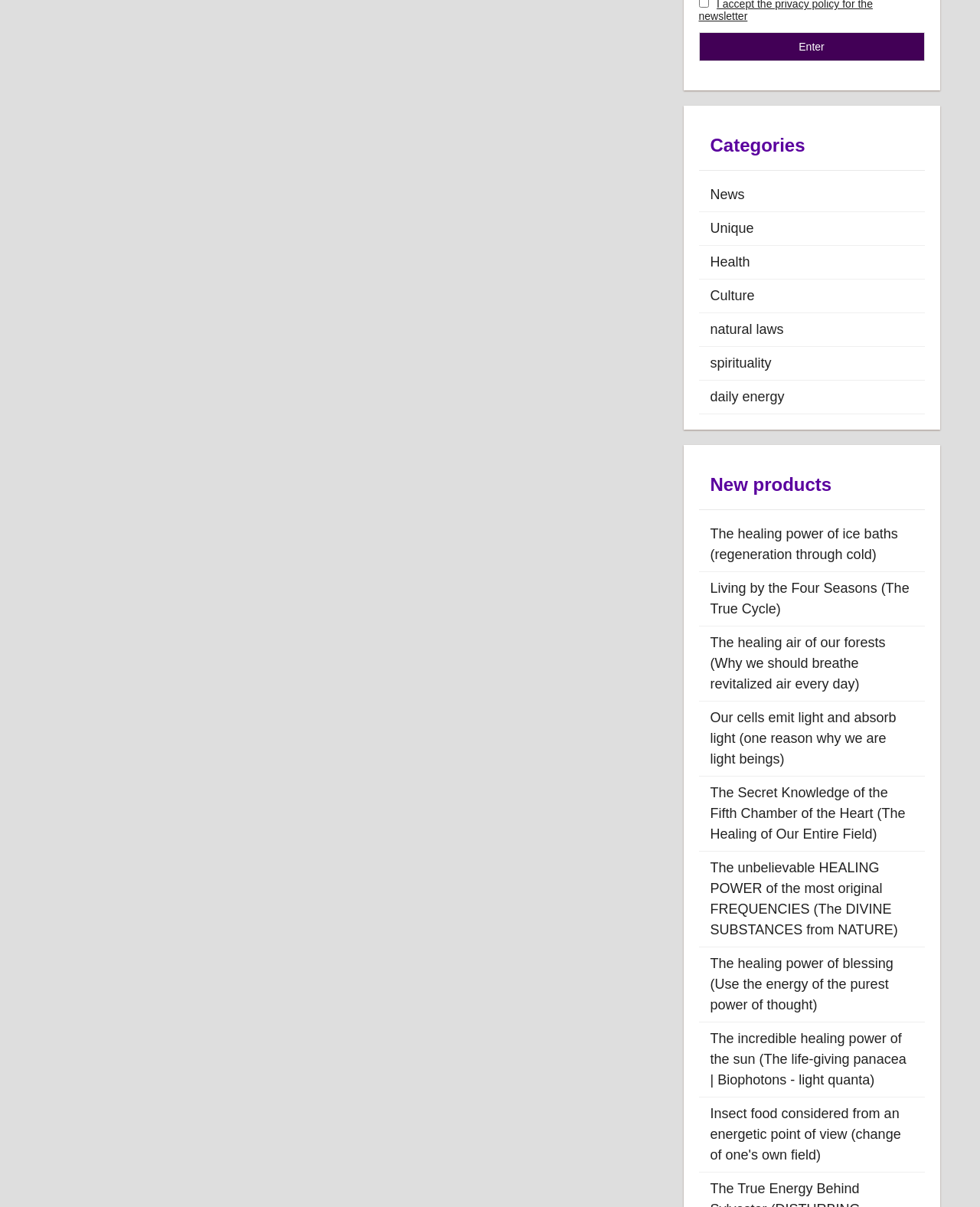What is the first category listed?
Based on the image, please offer an in-depth response to the question.

The first category listed is 'News' because it is the first link element under the 'Categories' heading, with a bounding box coordinate of [0.713, 0.148, 0.943, 0.175]